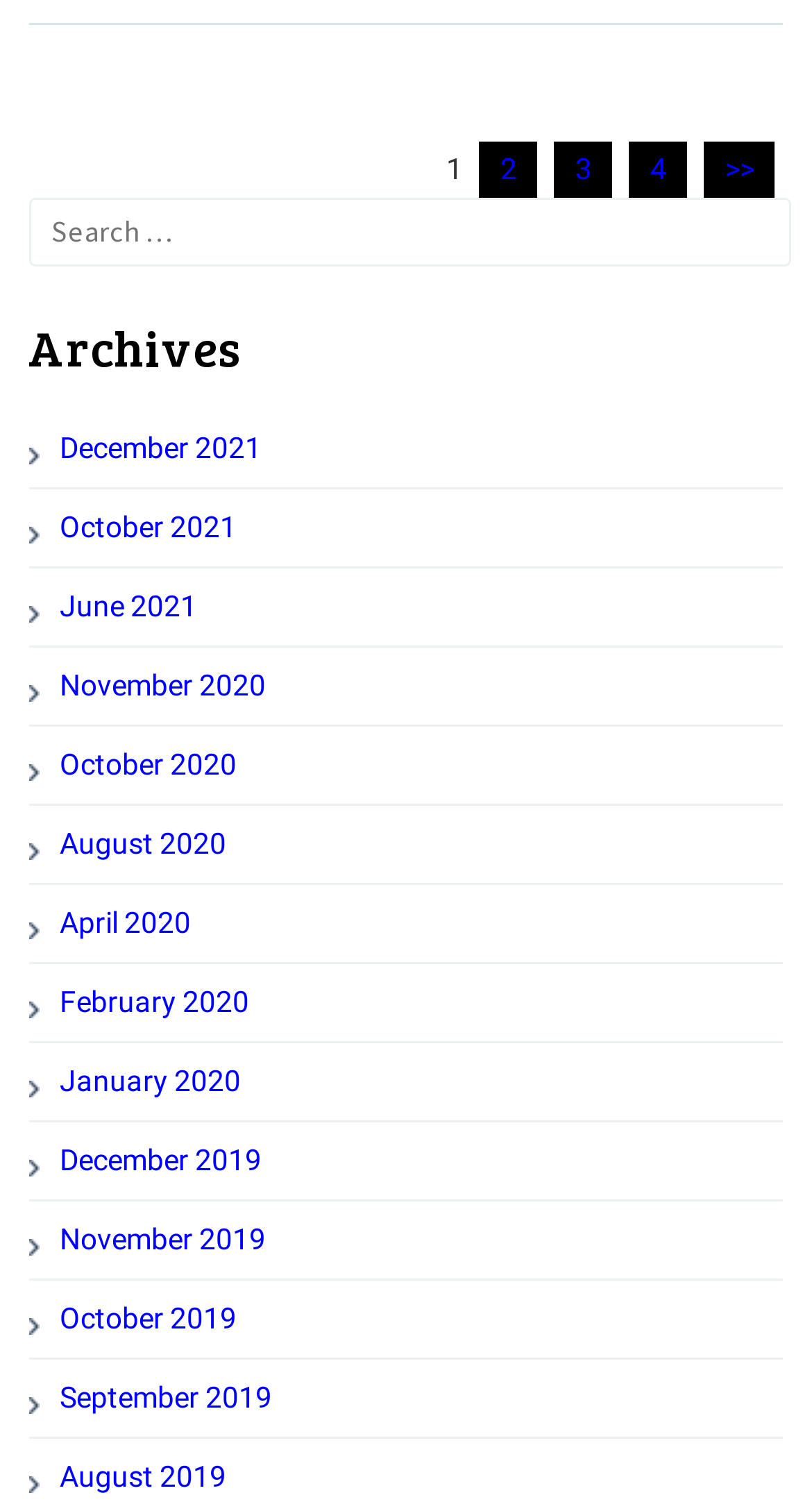Provide a brief response using a word or short phrase to this question:
Is there a search button?

No